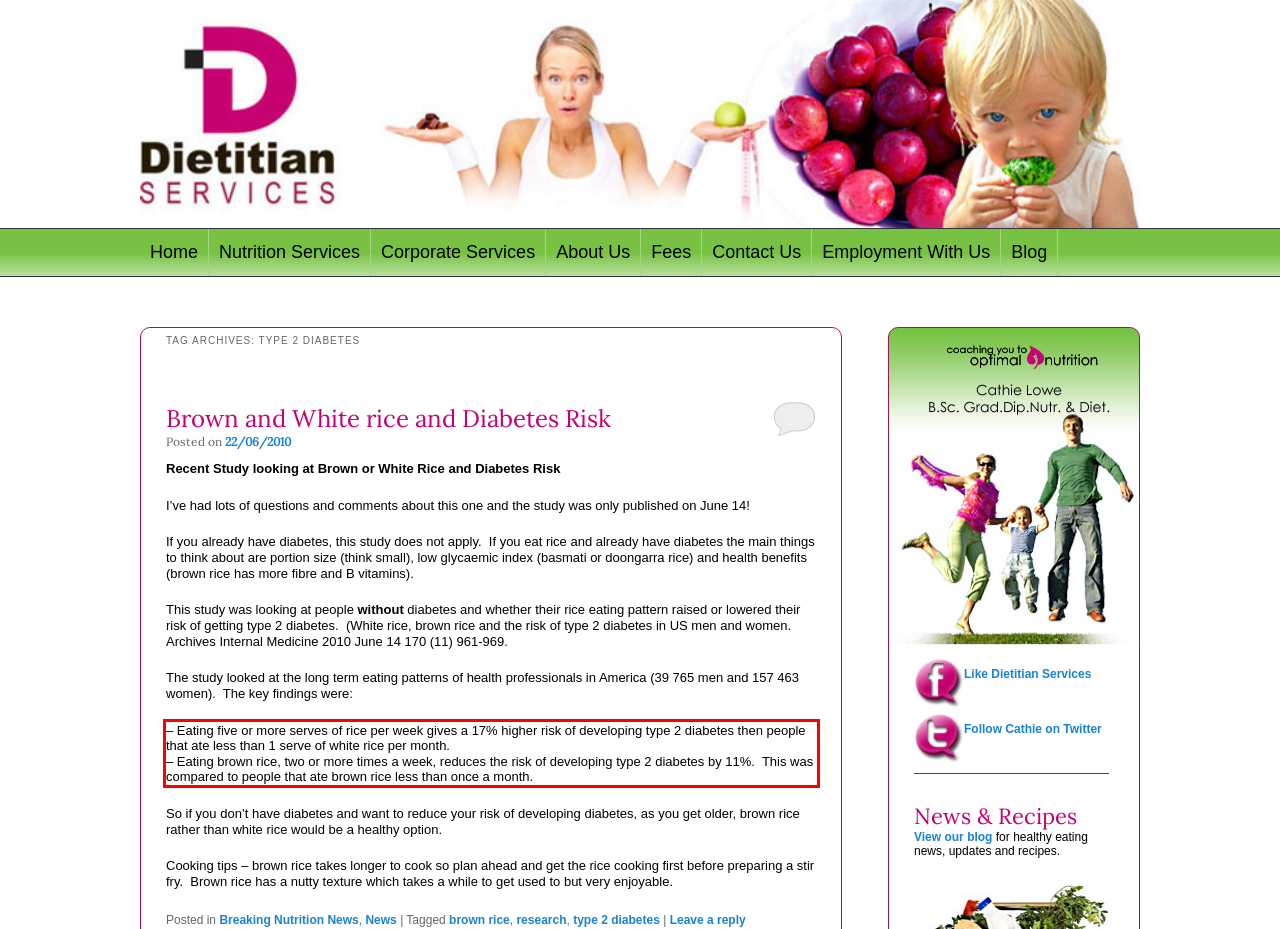Within the screenshot of the webpage, there is a red rectangle. Please recognize and generate the text content inside this red bounding box.

– Eating five or more serves of rice per week gives a 17% higher risk of developing type 2 diabetes then people that ate less than 1 serve of white rice per month. – Eating brown rice, two or more times a week, reduces the risk of developing type 2 diabetes by 11%. This was compared to people that ate brown rice less than once a month.